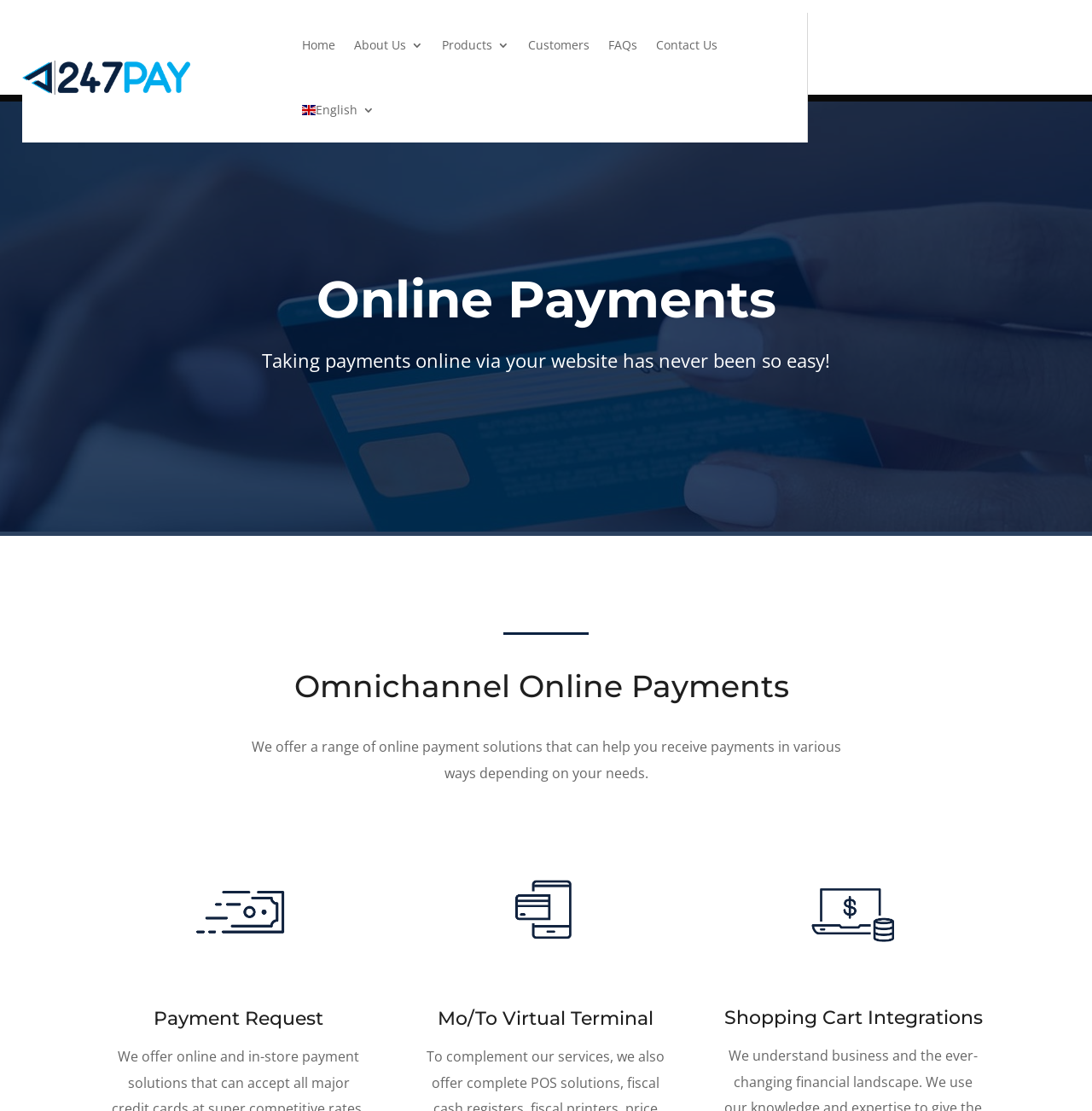Refer to the image and provide an in-depth answer to the question:
What is the purpose of the webpage?

I analyzed the content of the webpage and found that it is promoting online payment solutions. The webpage is likely intended to provide information and services related to online payments.